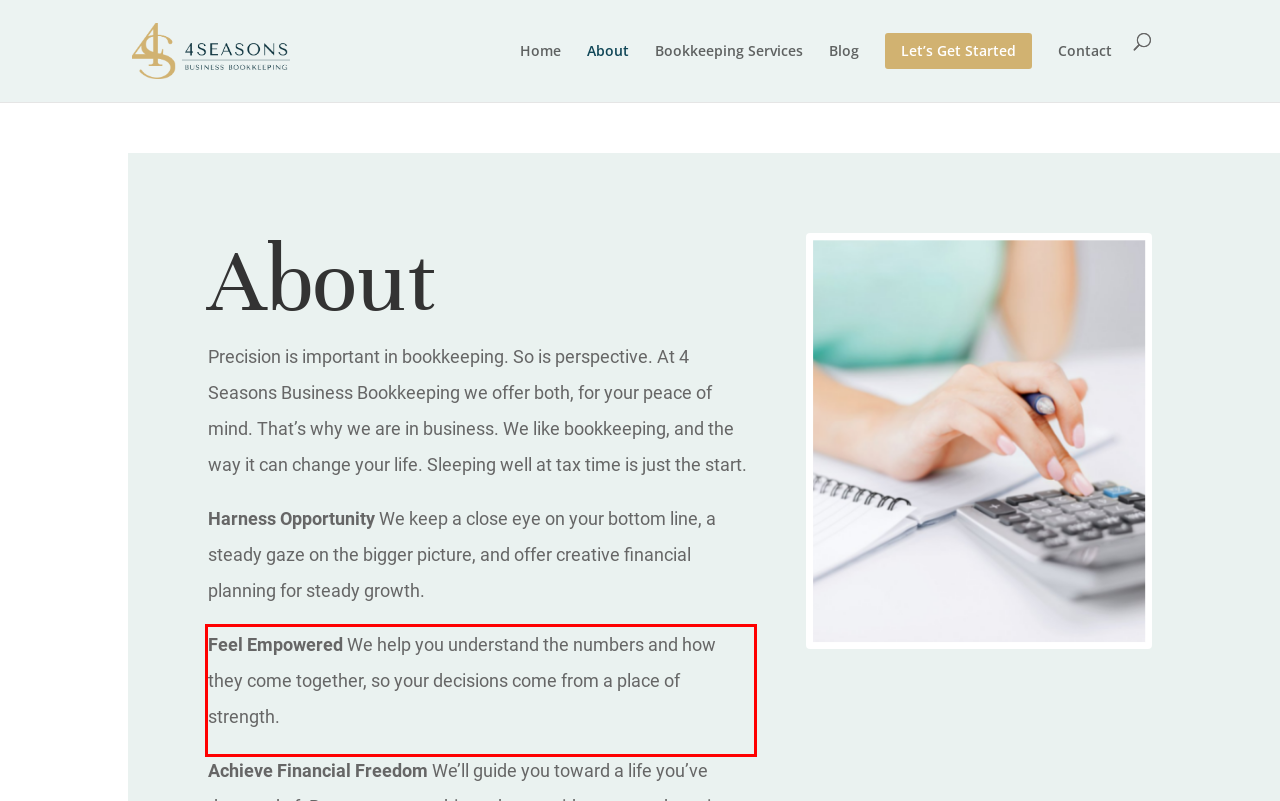You are given a webpage screenshot with a red bounding box around a UI element. Extract and generate the text inside this red bounding box.

Feel Empowered We help you understand the numbers and how they come together, so your decisions come from a place of strength.